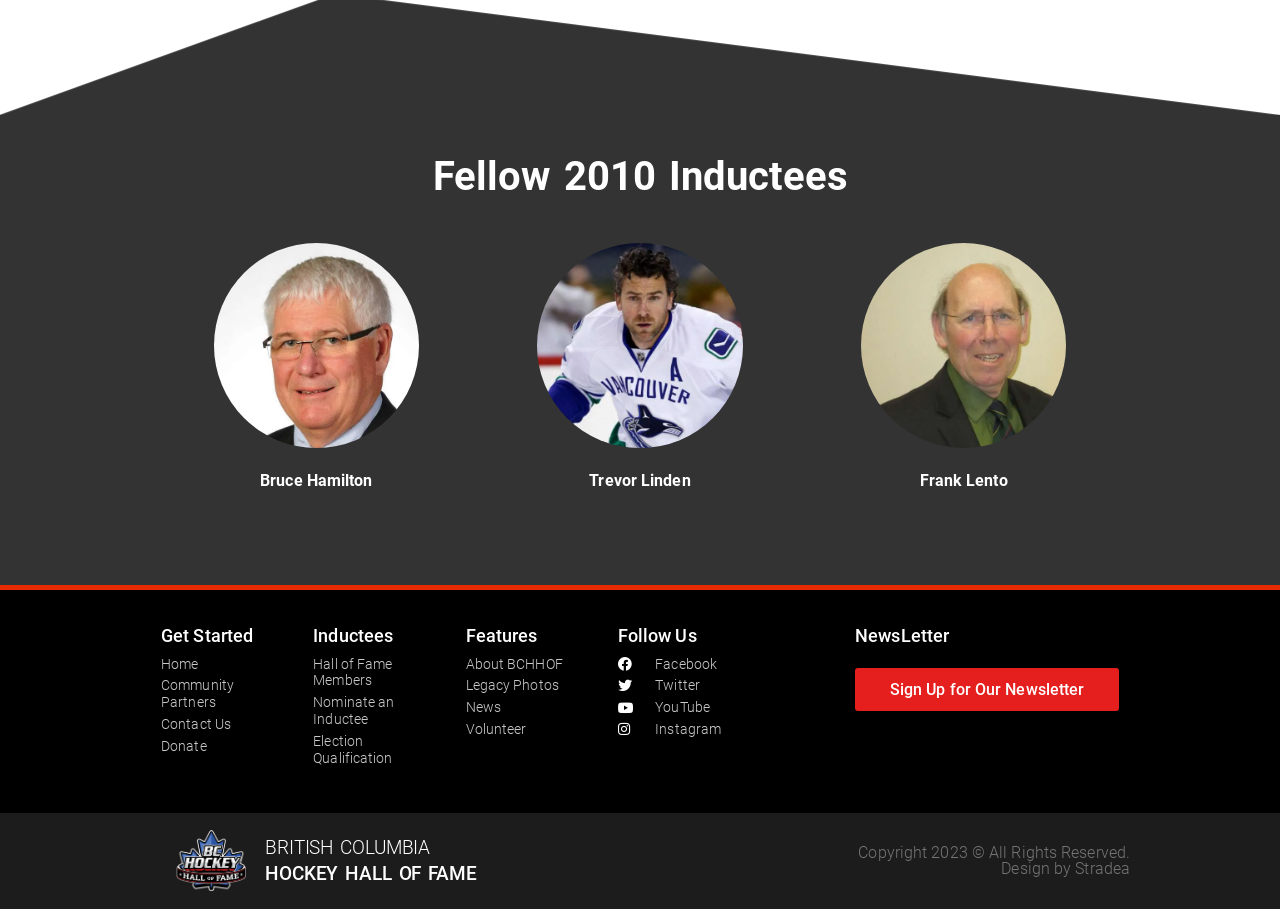Identify the bounding box coordinates of the region that should be clicked to execute the following instruction: "Go to the Community Partners page".

[0.126, 0.745, 0.221, 0.782]